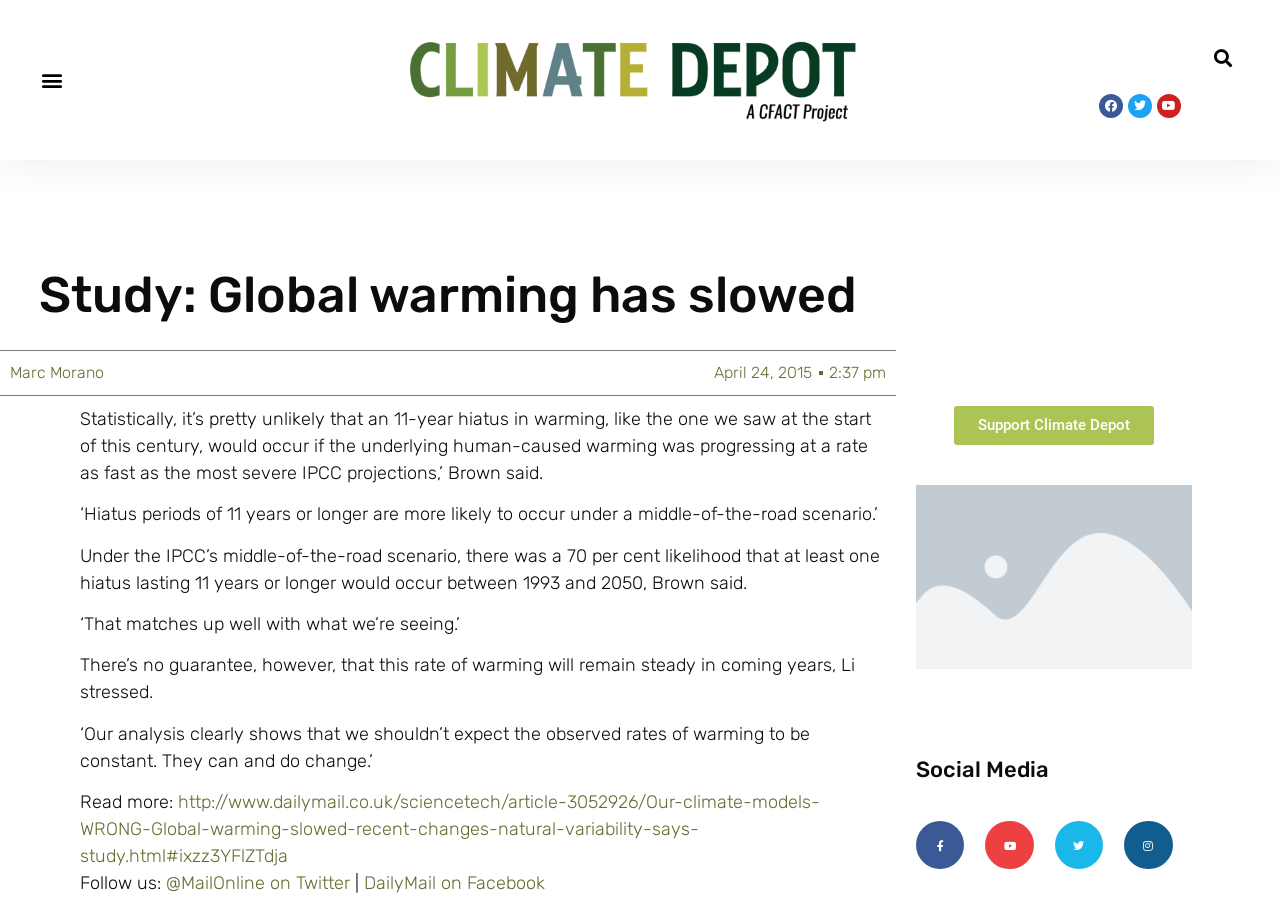Provide a one-word or one-phrase answer to the question:
What is the bounding box coordinate of the search button?

[0.942, 0.046, 0.968, 0.082]